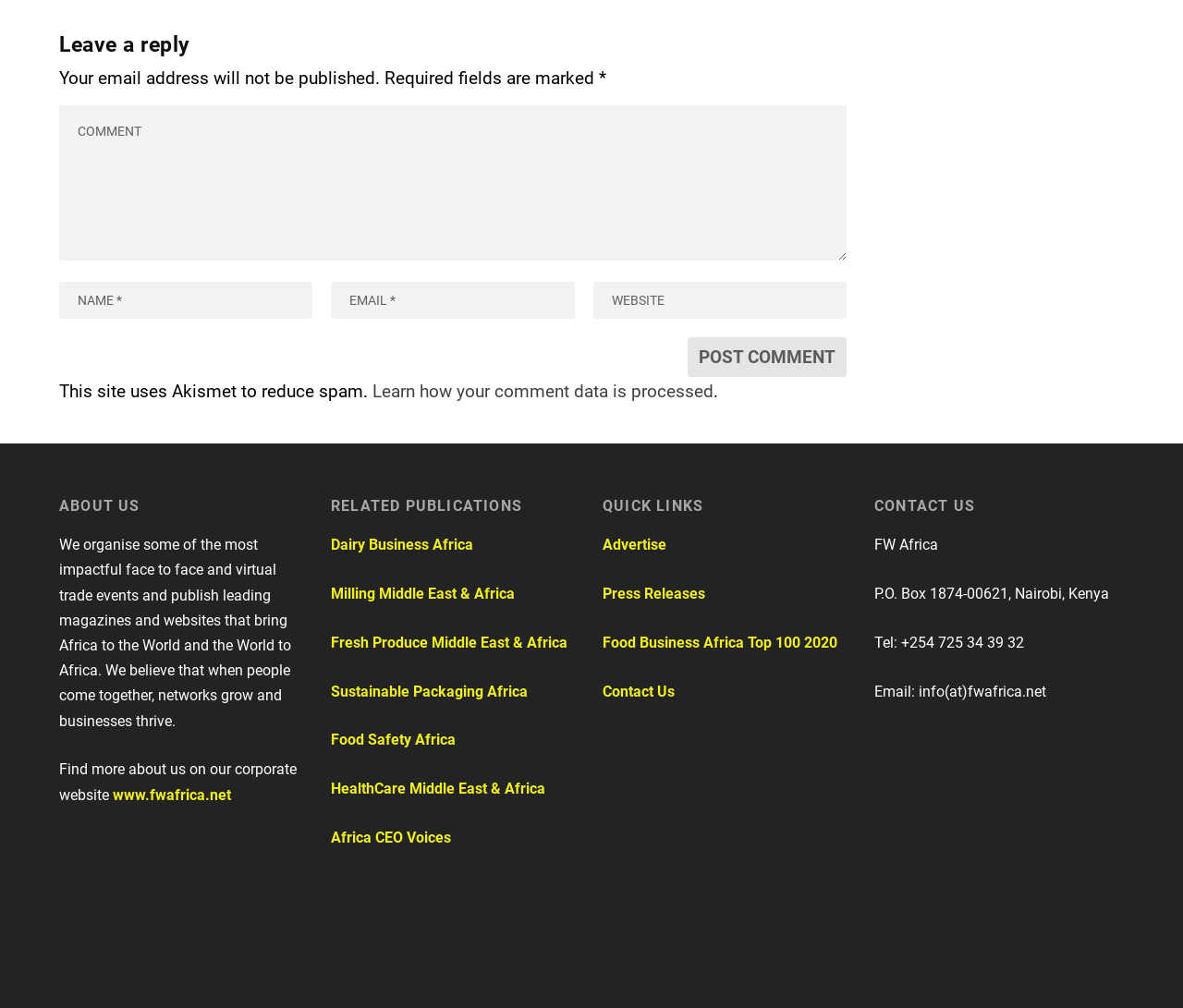Please specify the bounding box coordinates for the clickable region that will help you carry out the instruction: "Visit the corporate website".

[0.095, 0.803, 0.195, 0.82]